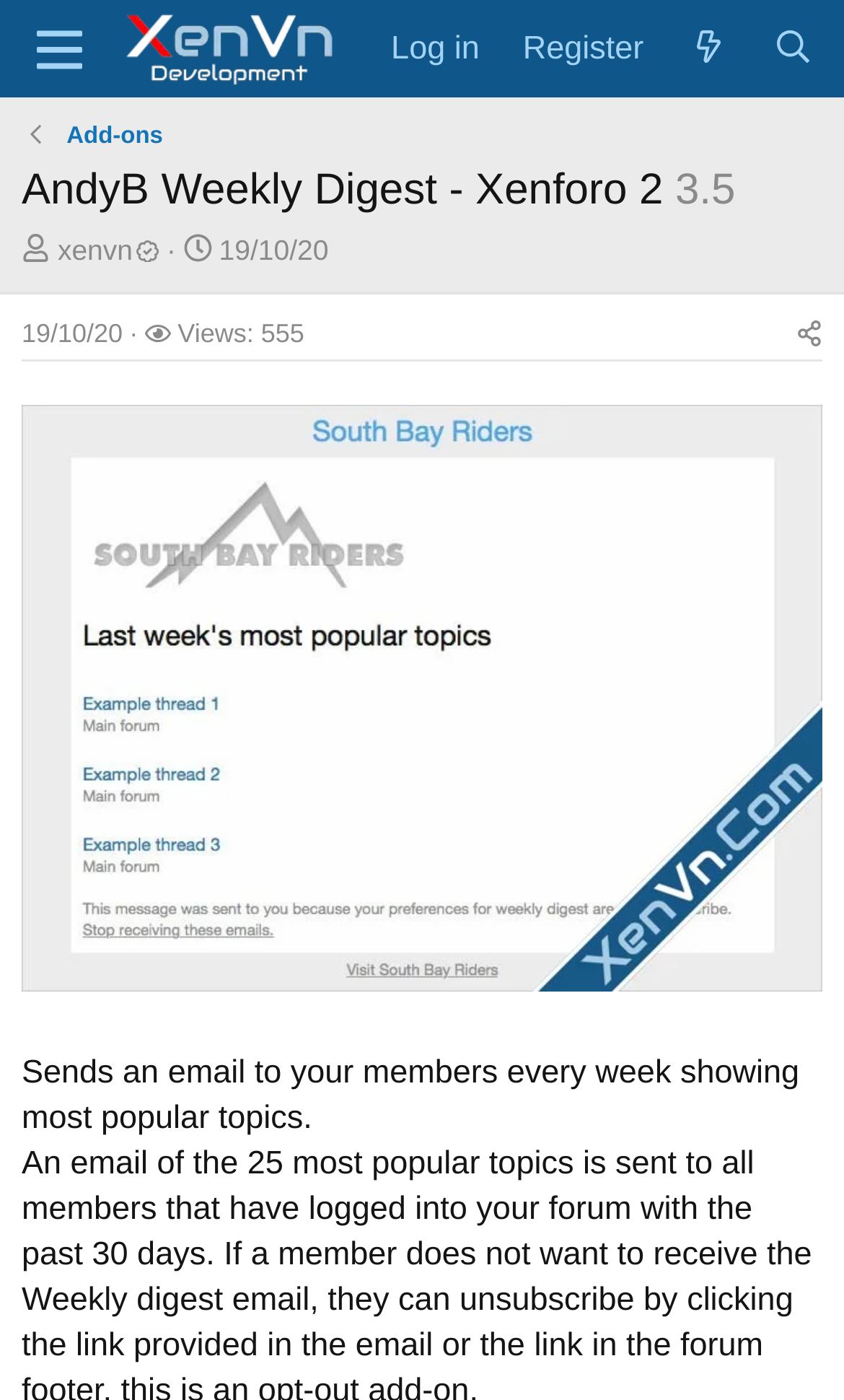How many views does the thread have?
Give a single word or phrase answer based on the content of the image.

555